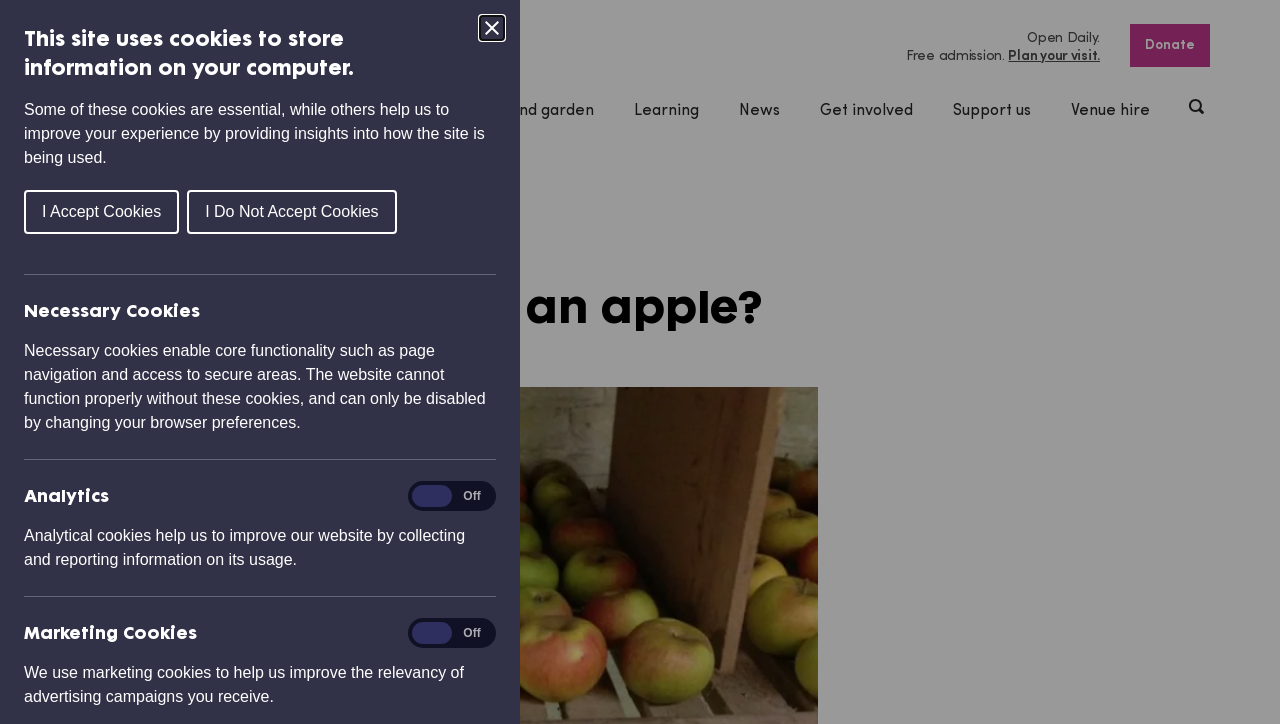Find the bounding box coordinates of the area that needs to be clicked in order to achieve the following instruction: "Search the site". The coordinates should be specified as four float numbers between 0 and 1, i.e., [left, top, right, bottom].

[0.923, 0.128, 0.945, 0.167]